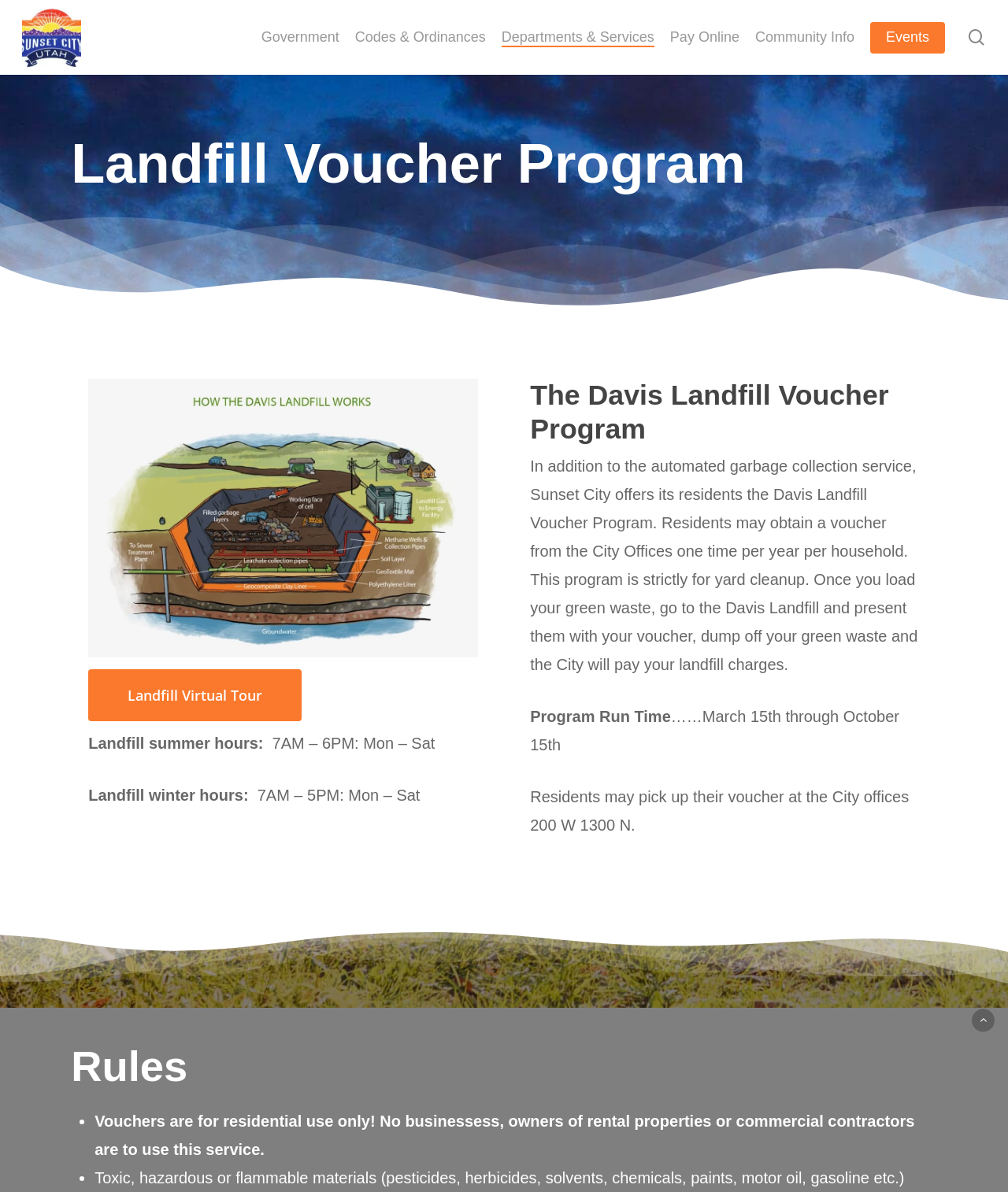Could you locate the bounding box coordinates for the section that should be clicked to accomplish this task: "Check Rules".

[0.07, 0.865, 0.93, 0.924]